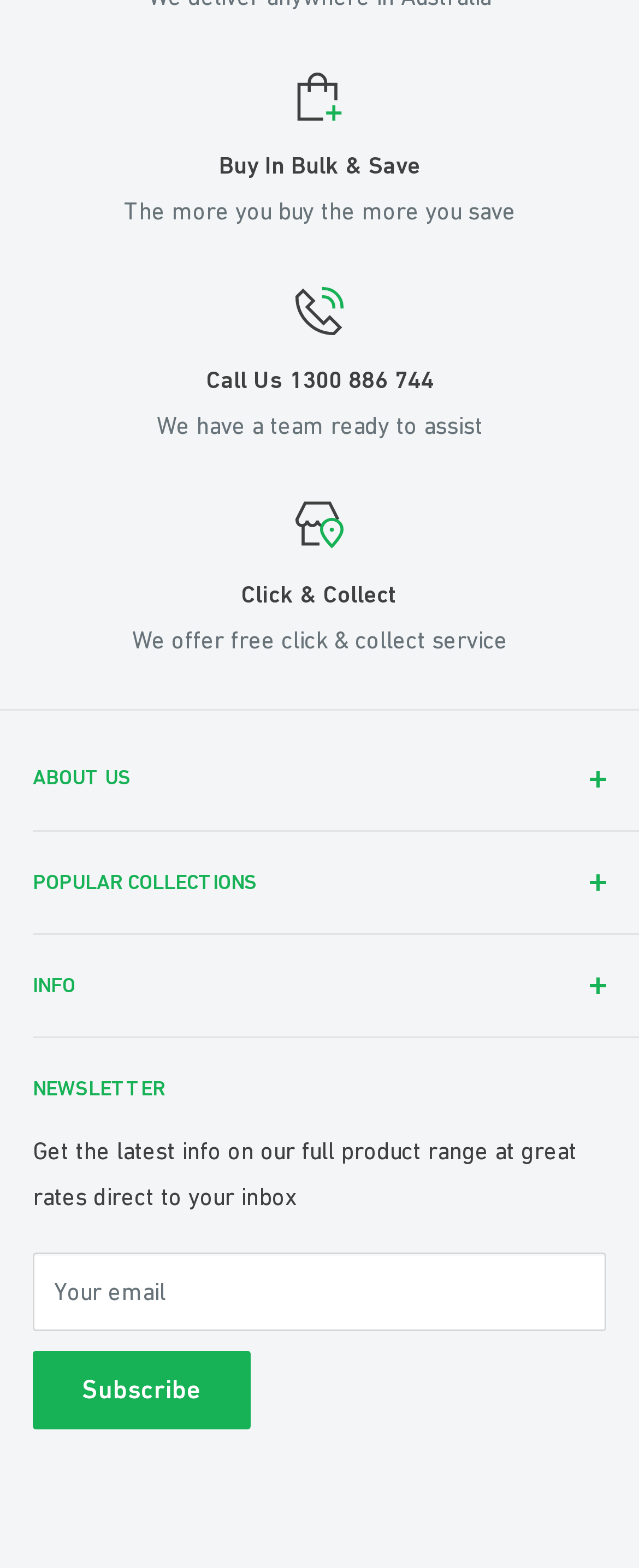Locate the bounding box coordinates of the area to click to fulfill this instruction: "Click the POPULAR COLLECTIONS button". The bounding box should be presented as four float numbers between 0 and 1, in the order [left, top, right, bottom].

[0.051, 0.53, 0.949, 0.595]